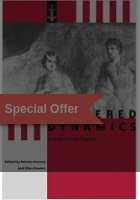Offer a detailed narrative of what is shown in the image.

The image displays the cover of a book titled "Rendered Dynamics: Latin Love Poetry," edited by Ronnie Ancona and Ellen Greene. The cover features artistic imagery with a predominantly red and gray color palette, incorporating illustrations that capture themes related to love and classical literature. Prominently featured is a banner reading "Special Offer," indicating a promotional price. The composition of the cover suggests an exploration of the dynamics of love in Latin poetry, inviting readers to delve into a rich literary tradition.